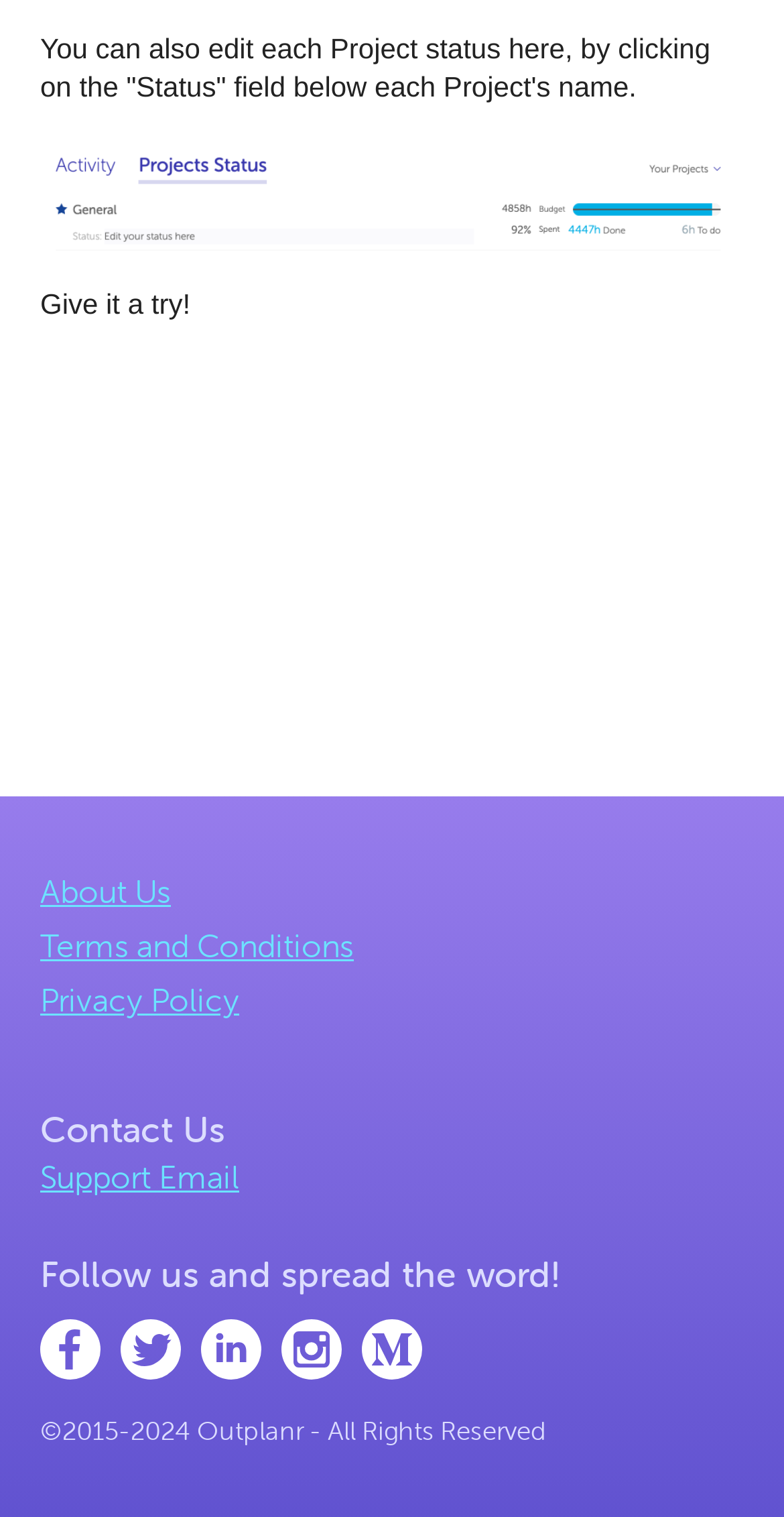Pinpoint the bounding box coordinates of the element that must be clicked to accomplish the following instruction: "View Terms and Conditions". The coordinates should be in the format of four float numbers between 0 and 1, i.e., [left, top, right, bottom].

[0.051, 0.61, 0.451, 0.636]